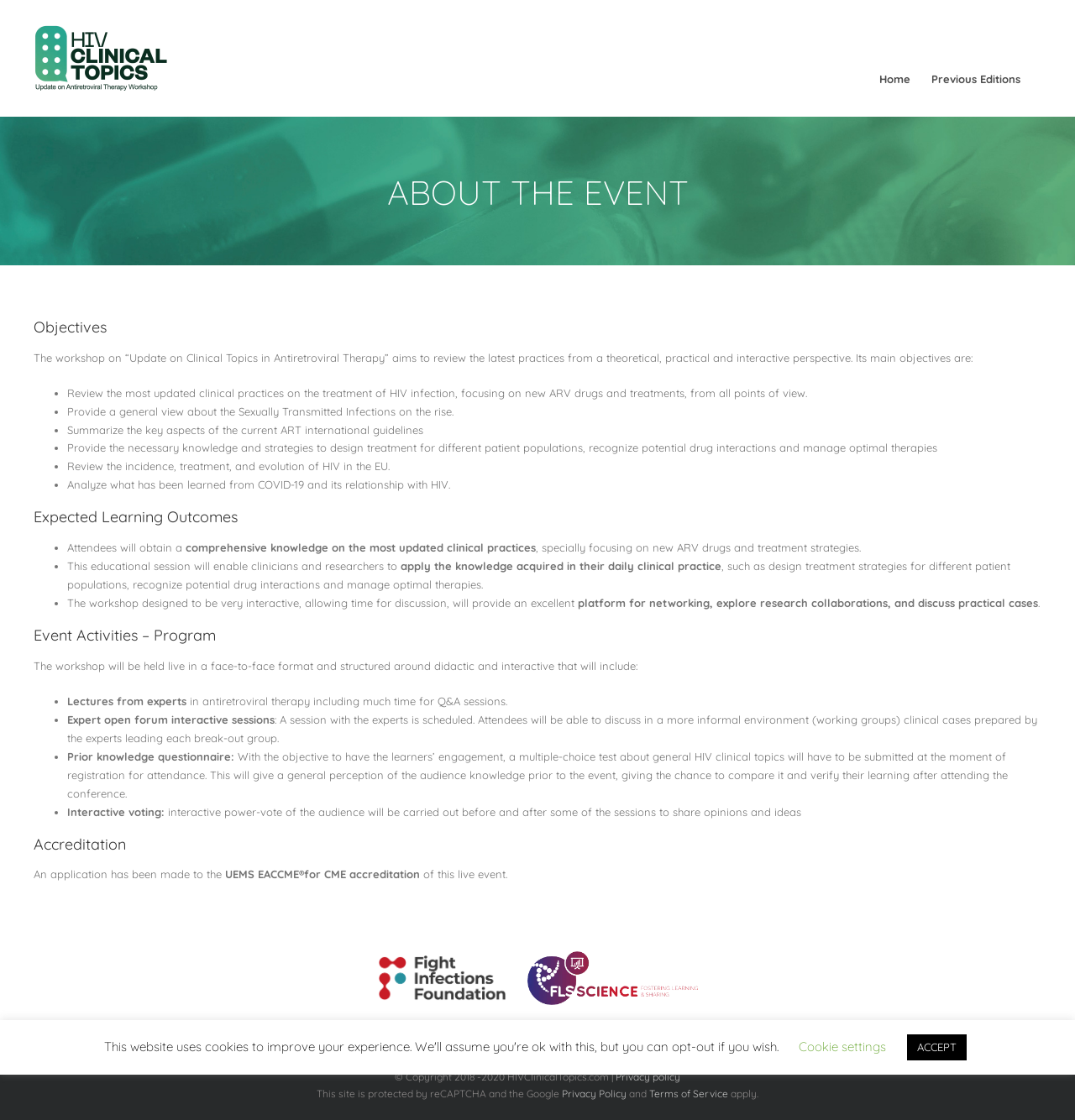Given the description of a UI element: "Go to Top", identify the bounding box coordinates of the matching element in the webpage screenshot.

[0.904, 0.933, 0.941, 0.96]